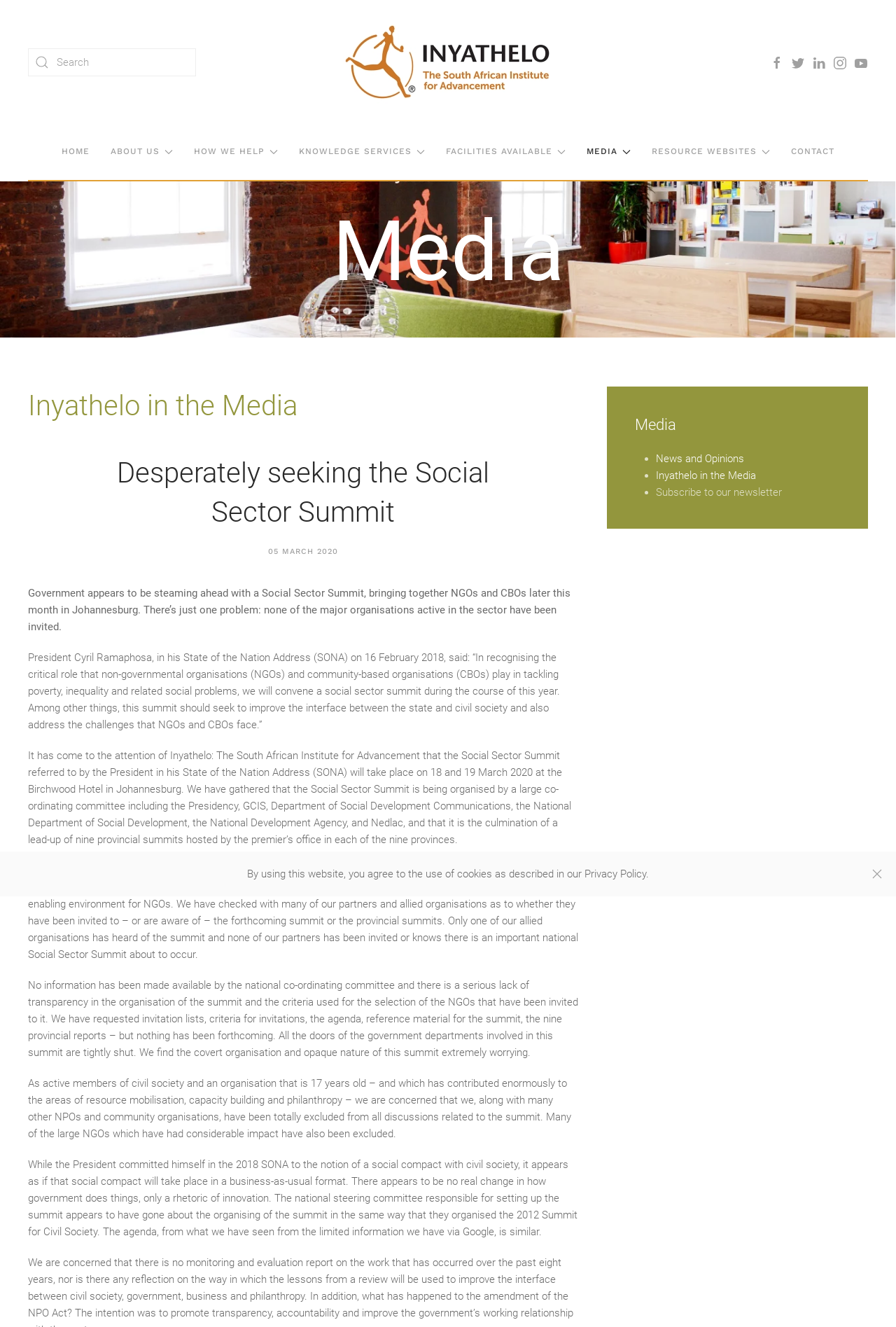Generate a comprehensive caption for the webpage you are viewing.

The webpage is about Inyathelo, the South African Institute for Advancement, and its concerns about the Social Sector Summit. At the top of the page, there is a search bar with a magnifying glass icon, accompanied by a small image. Below this, there is a navigation menu with links to "Back to home", "HOME", "ABOUT US", "HOW WE HELP", "KNOWLEDGE SERVICES", "FACILITIES AVAILABLE", "MEDIA", "RESOURCE WEBSITES", and "CONTACT". Each of these links has a corresponding image.

The main content of the page is divided into sections. The first section has a heading "Media" and a subheading "Inyathelo in the Media". Below this, there is a news article titled "Desperately seeking the Social Sector Summit". The article discusses the upcoming Social Sector Summit and how Inyathelo, along with many other major organizations active in the sector, have not been invited to the summit. The article expresses concern about the lack of transparency in the organization of the summit and the exclusion of many NGOs and community organizations from the discussions.

To the right of the article, there is a sidebar with links to "News and Opinions", "Inyathelo in the Media", and a subscription option to the newsletter. At the bottom of the page, there is a notice about the use of cookies and a button to accept the privacy policy.

There are several images scattered throughout the page, including icons for the navigation menu, images accompanying the links in the sidebar, and a small image at the bottom of the page.